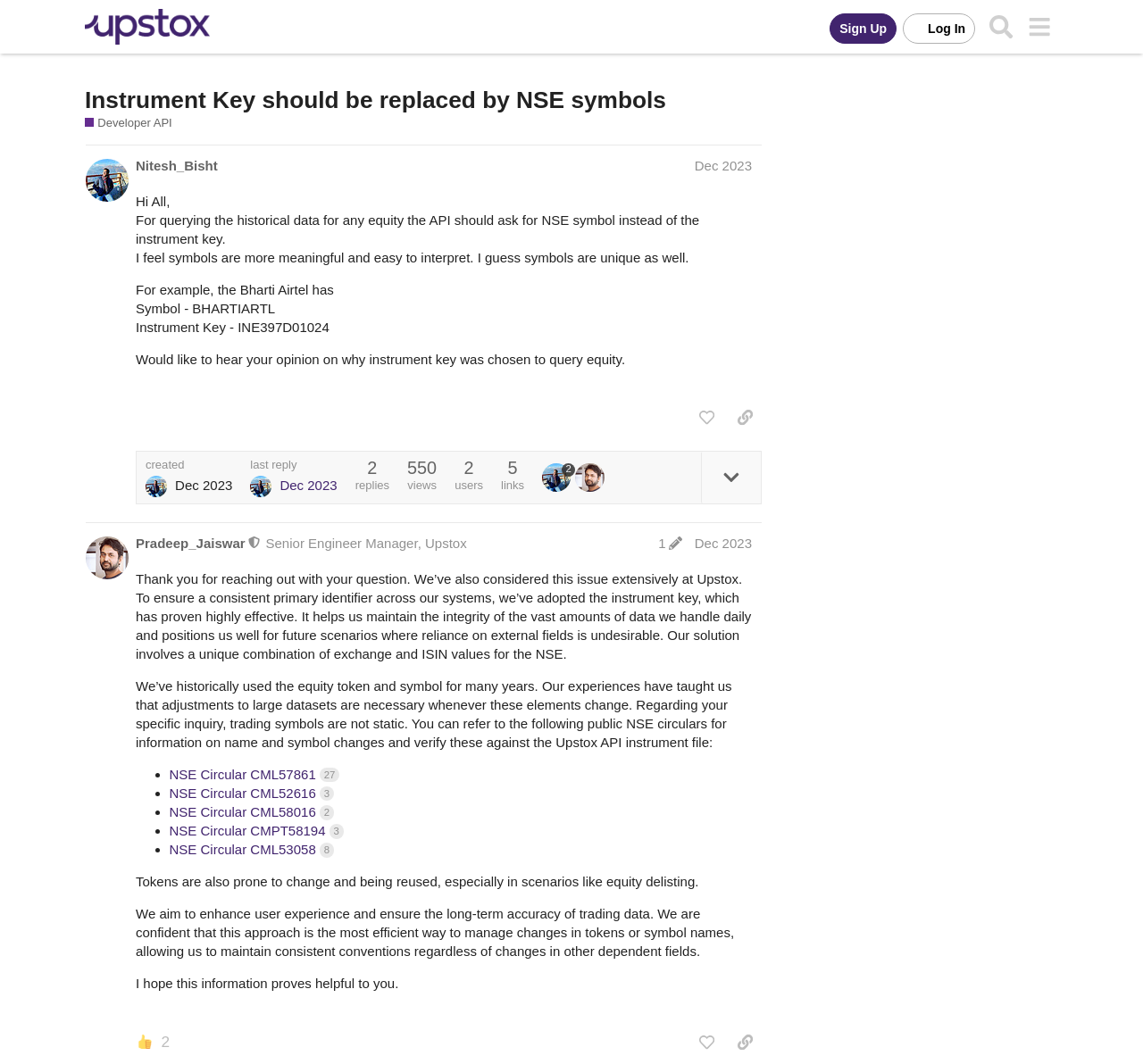What is the primary heading on this webpage?

Instrument Key should be replaced by NSE symbols